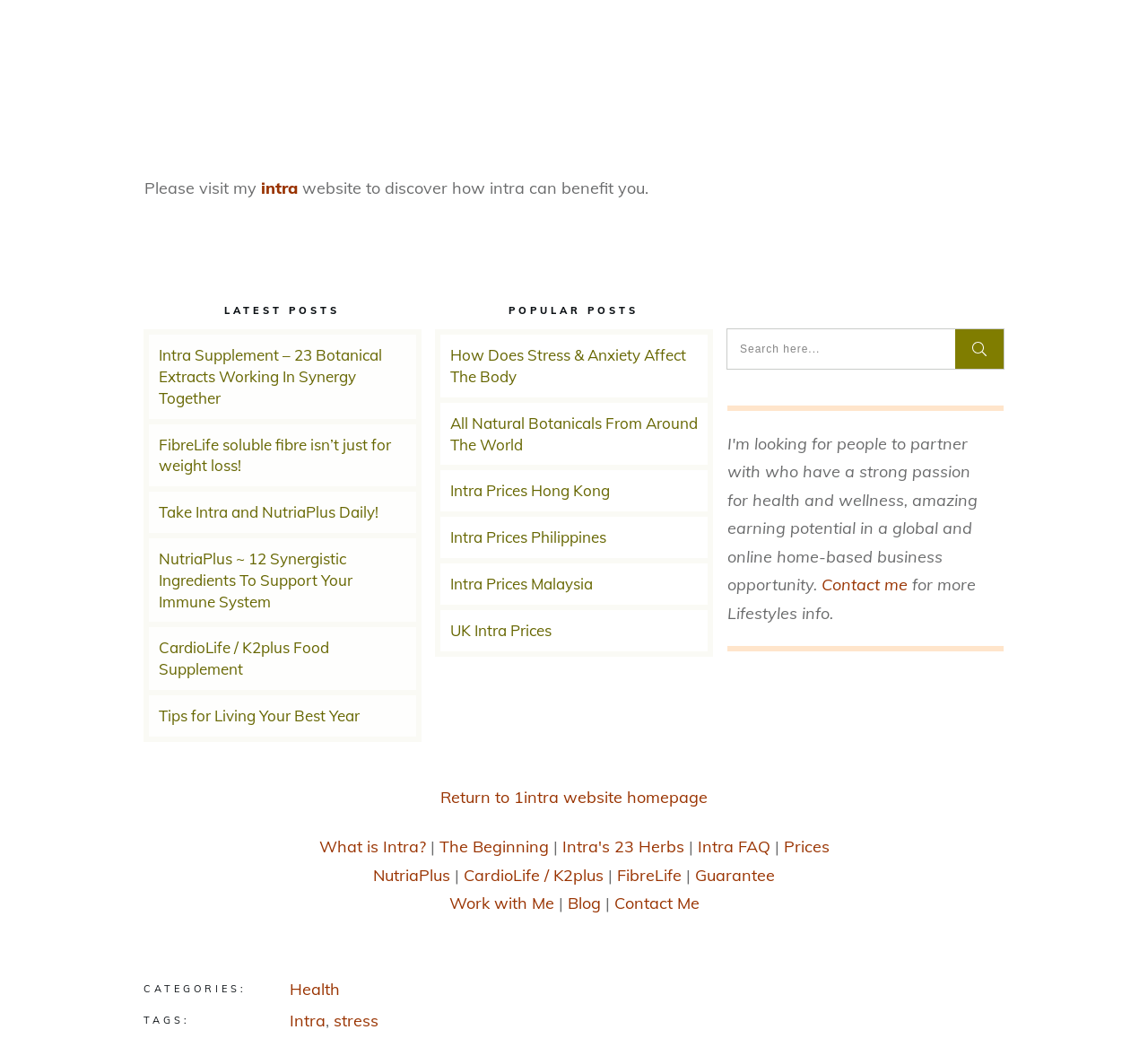What is the purpose of the search box?
Analyze the image and provide a thorough answer to the question.

I inferred the purpose of the search box by looking at its location and the text 'Search here...' inside it, which suggests that it is used to search the website.